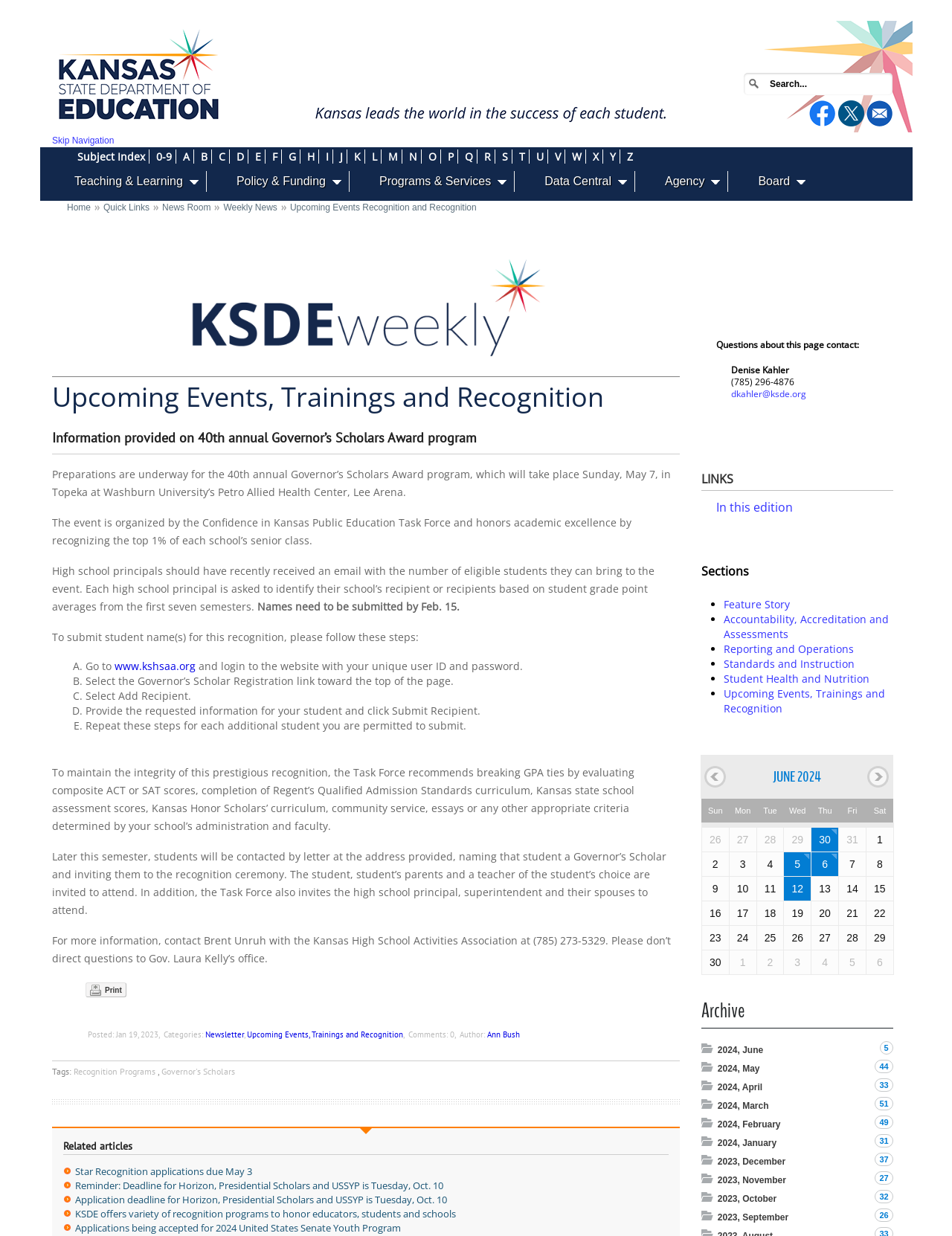Using the provided element description "Quick Links", determine the bounding box coordinates of the UI element.

[0.109, 0.164, 0.157, 0.172]